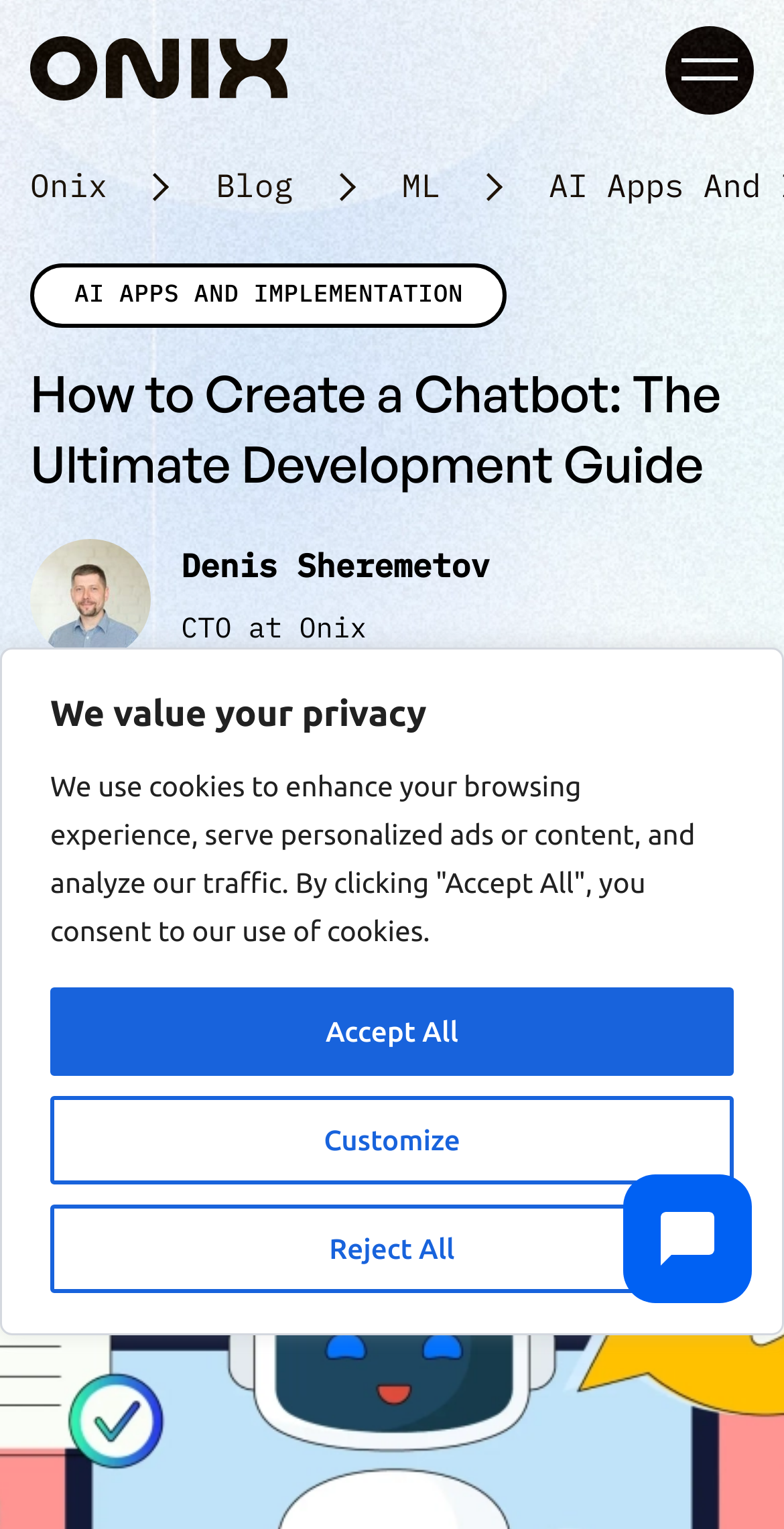Identify and provide the main heading of the webpage.

How to Create a Chatbot: The Ultimate Development Guide